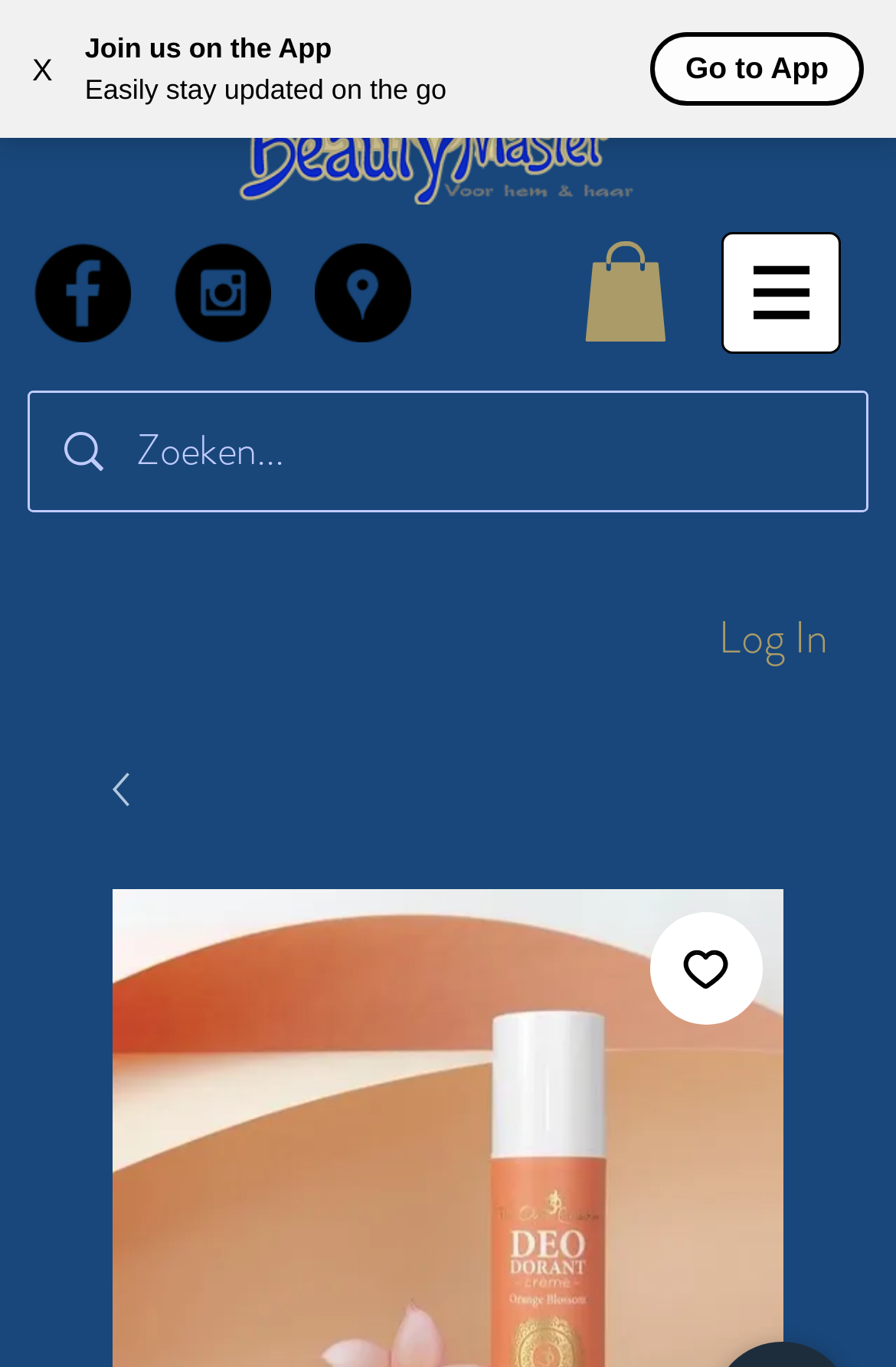What is the search function for?
Please craft a detailed and exhaustive response to the question.

The search function is a text box with a search icon, which allows users to search the site for specific content, products, or information, as indicated by its location and description.